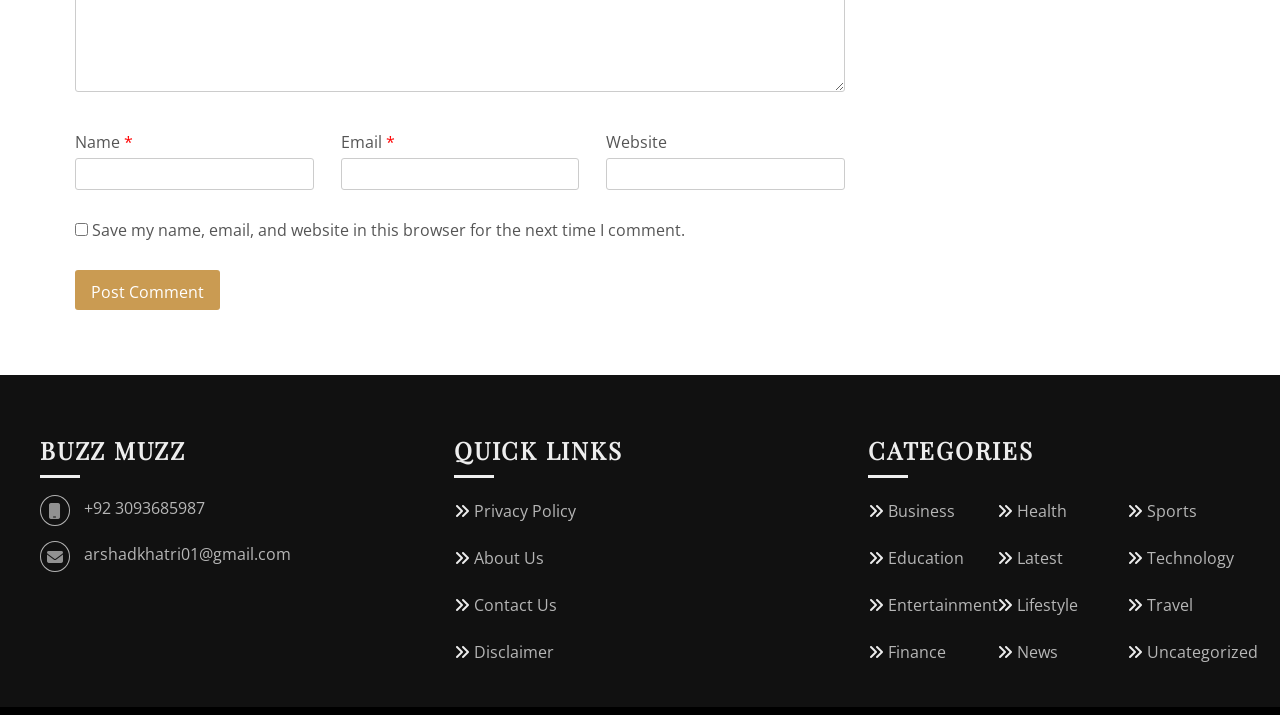What is the category of the link 'Business'?
Provide a comprehensive and detailed answer to the question.

The link 'Business' is under the heading 'CATEGORIES' which is indicated by the heading element with ID 144 and bounding box coordinates [0.678, 0.608, 0.969, 0.664].